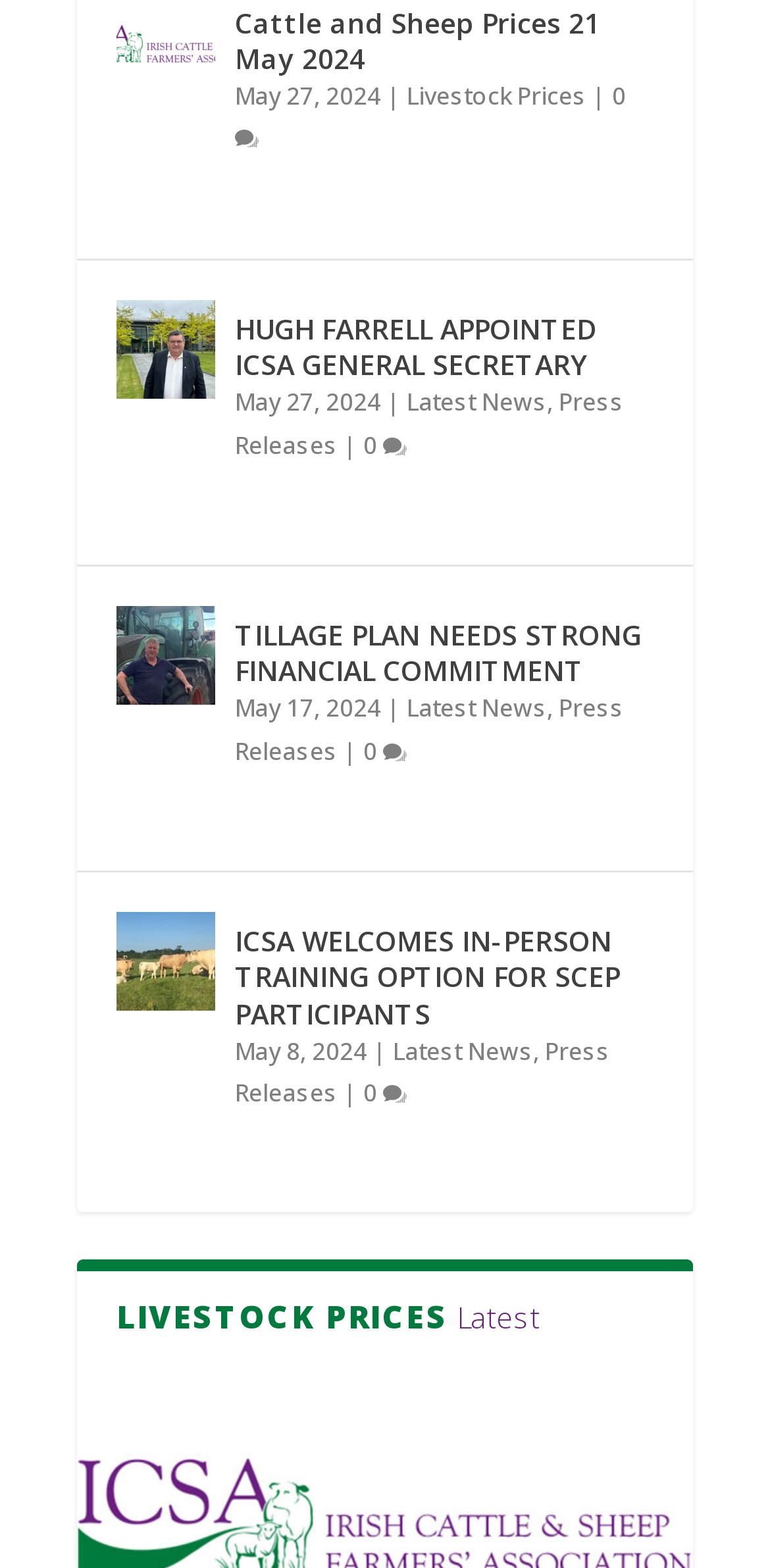Please determine the bounding box coordinates of the section I need to click to accomplish this instruction: "Read about tillage plan needing strong financial commitment".

[0.305, 0.393, 0.833, 0.44]